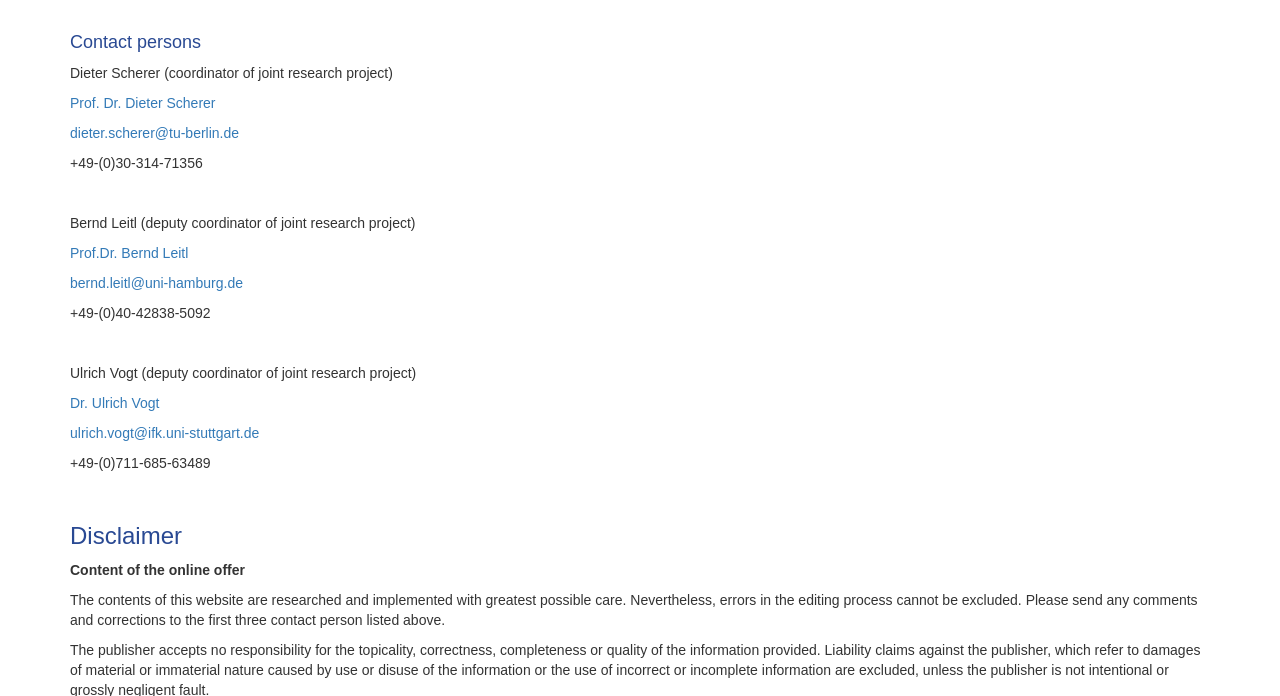Please find the bounding box for the UI component described as follows: "Prof. Dr. Dieter Scherer".

[0.055, 0.137, 0.168, 0.16]